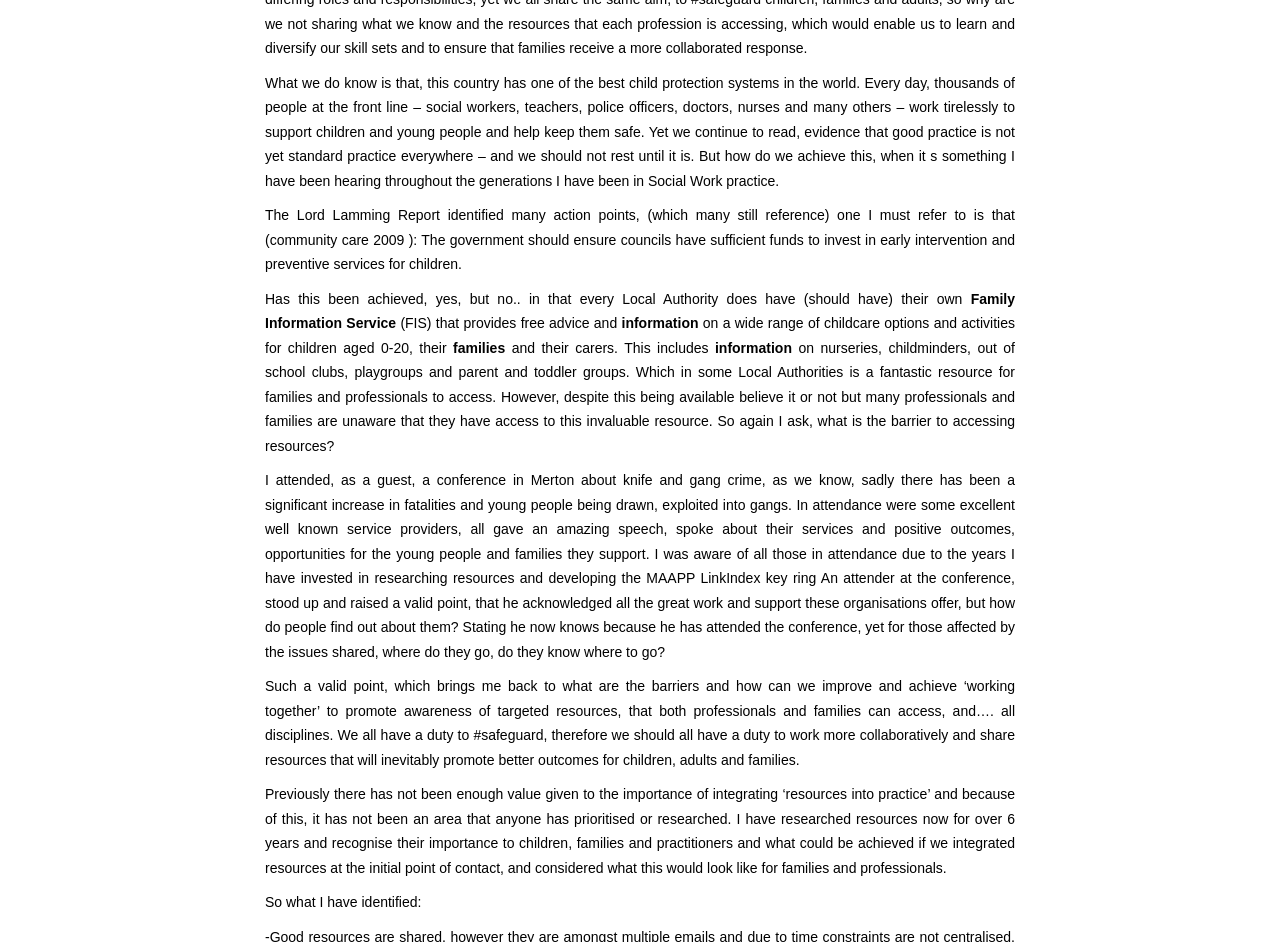Identify and provide the bounding box for the element described by: "community care 2009".

[0.211, 0.246, 0.316, 0.263]